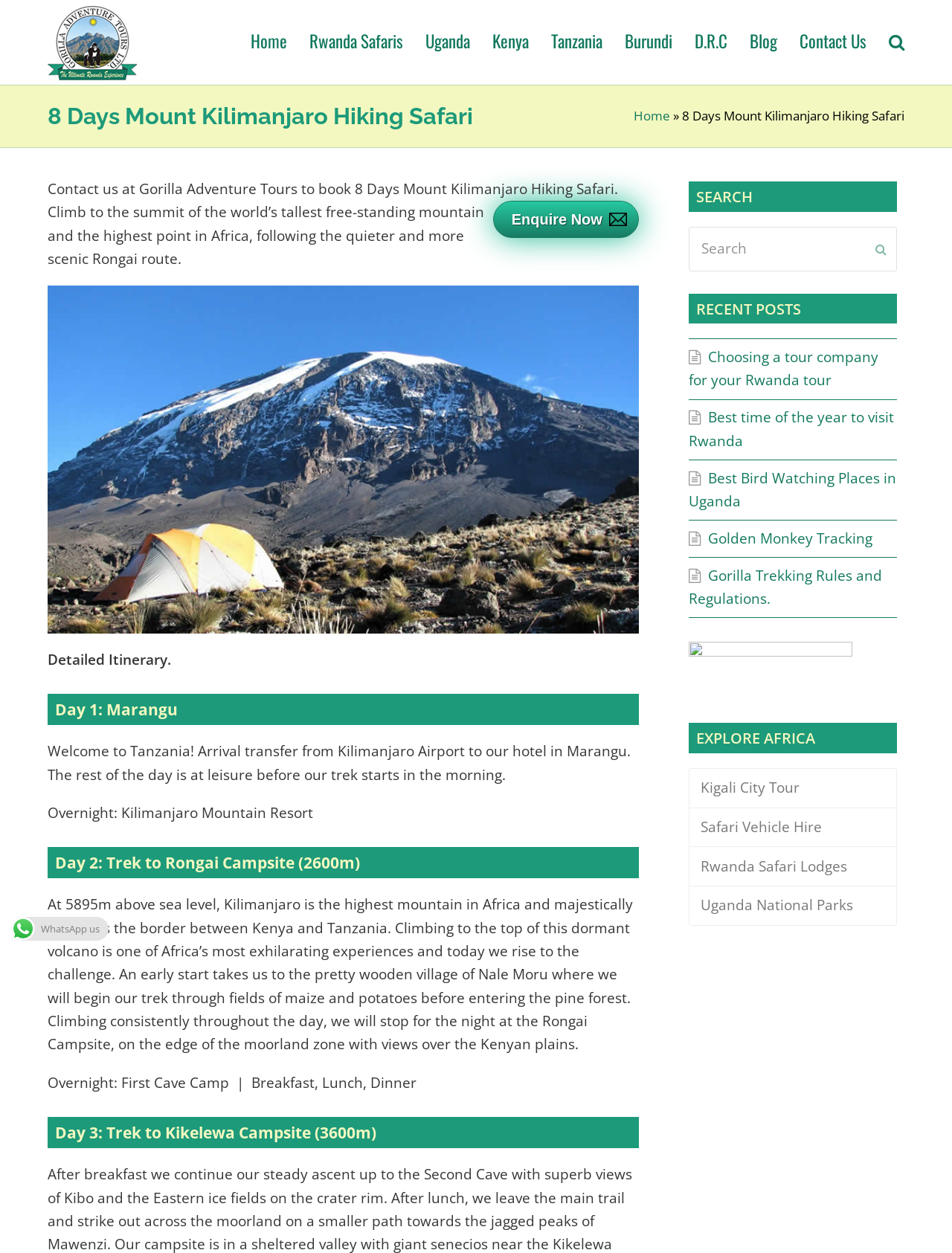Please determine the main heading text of this webpage.

8 Days Mount Kilimanjaro Hiking Safari